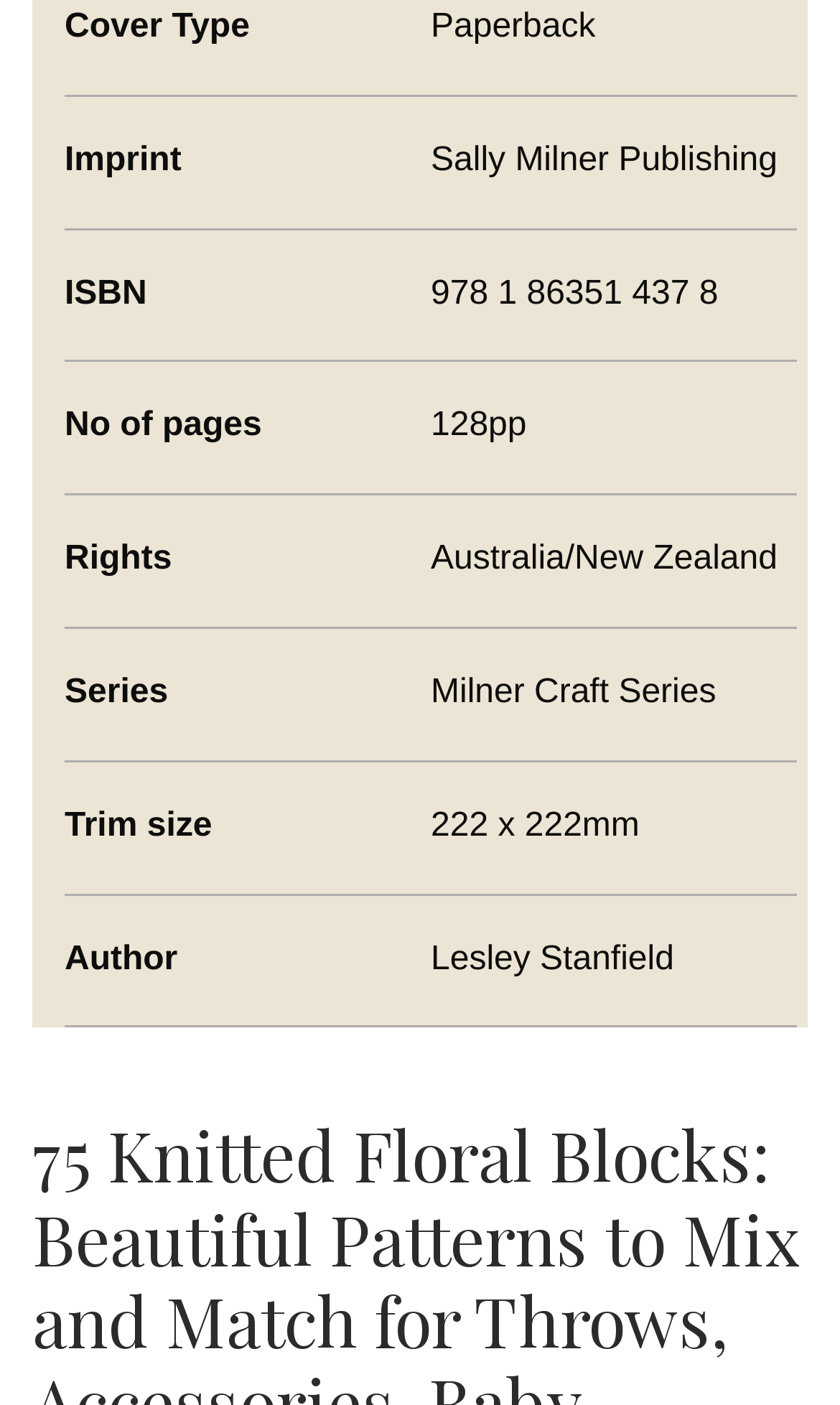For the element described, predict the bounding box coordinates as (top-left x, top-left y, bottom-right x, bottom-right y). All values should be between 0 and 1. Element description: Sally Milner Publishing

[0.513, 0.101, 0.926, 0.127]